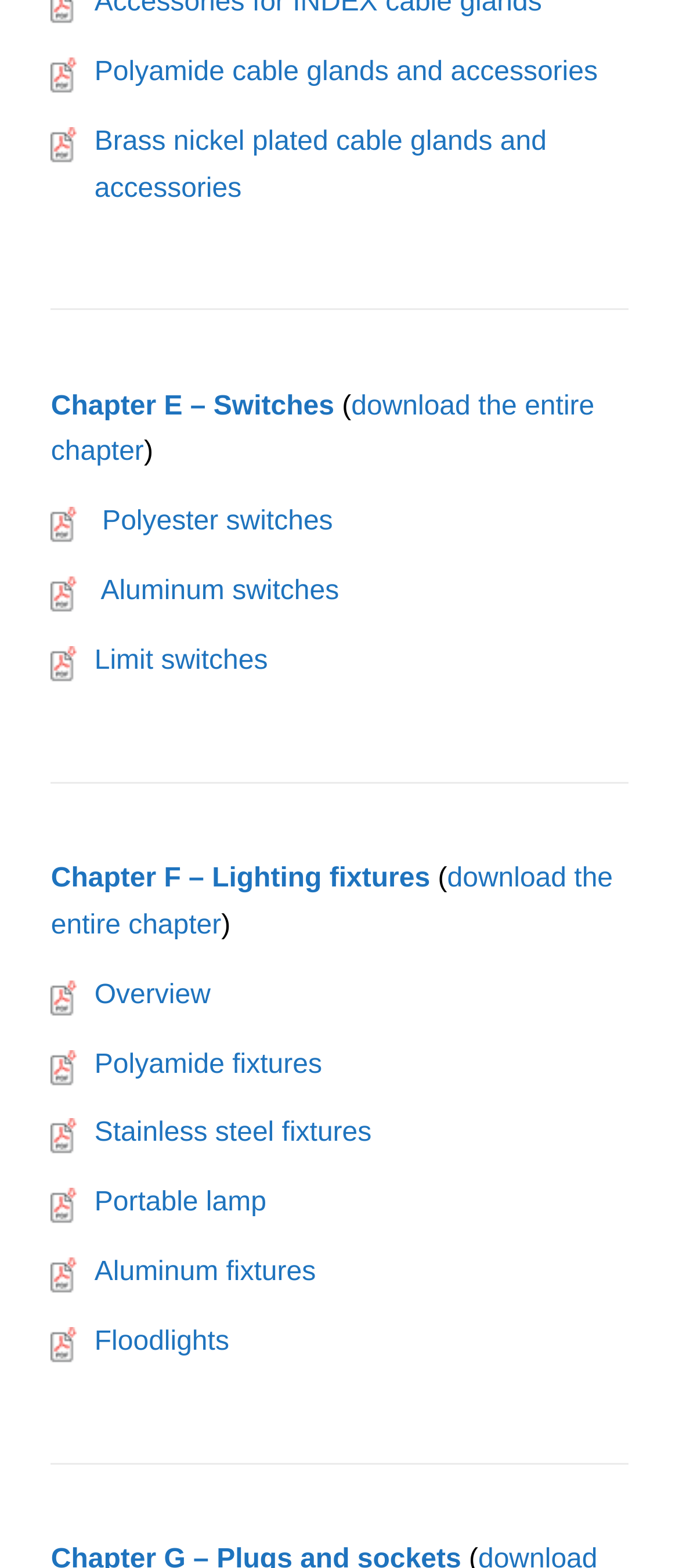What type of products are listed in Chapter E?
Answer with a single word or phrase, using the screenshot for reference.

Switches